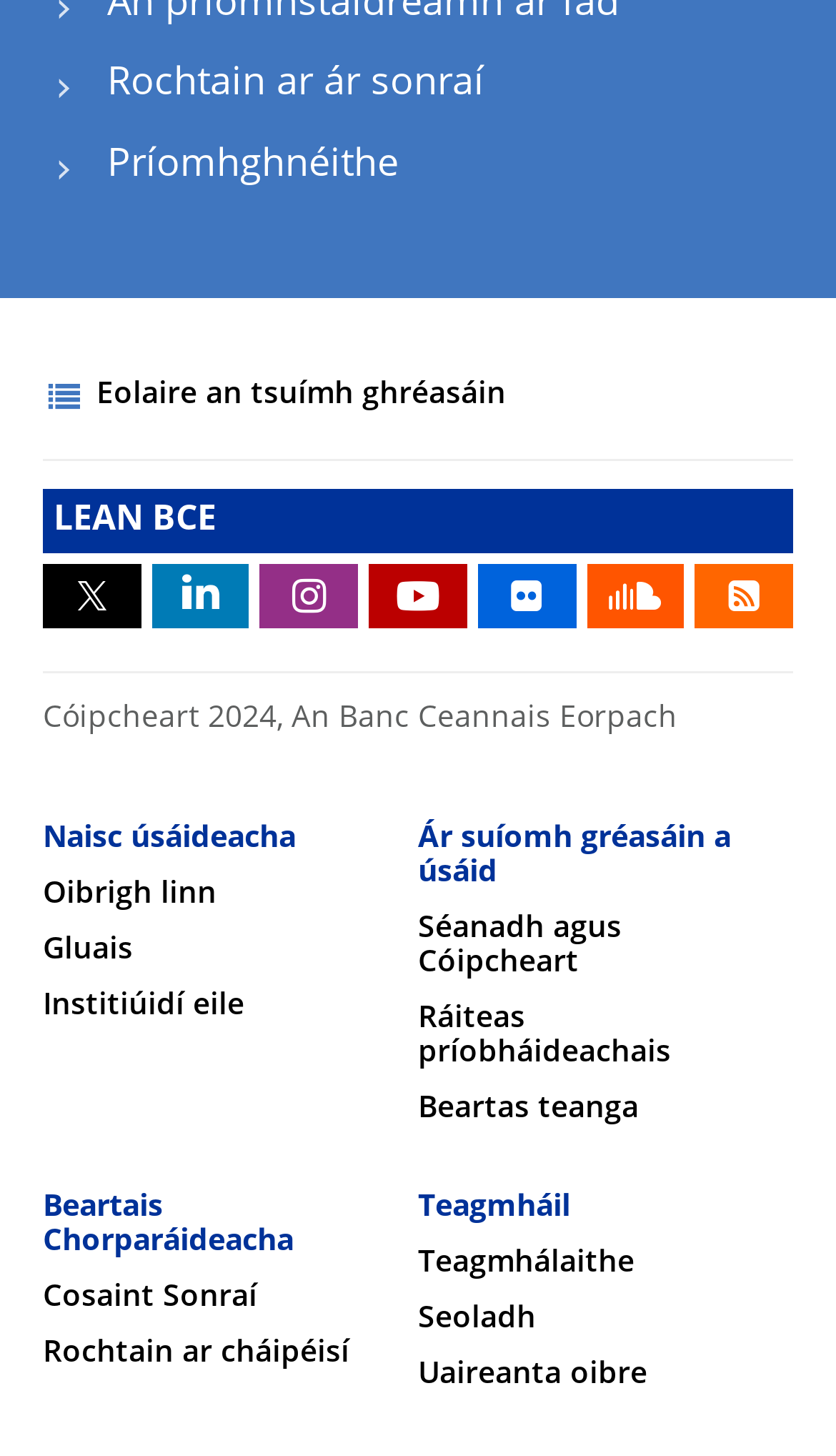Pinpoint the bounding box coordinates of the clickable element needed to complete the instruction: "View Eolaire an tsuímh ghréasáin". The coordinates should be provided as four float numbers between 0 and 1: [left, top, right, bottom].

[0.115, 0.249, 0.605, 0.296]